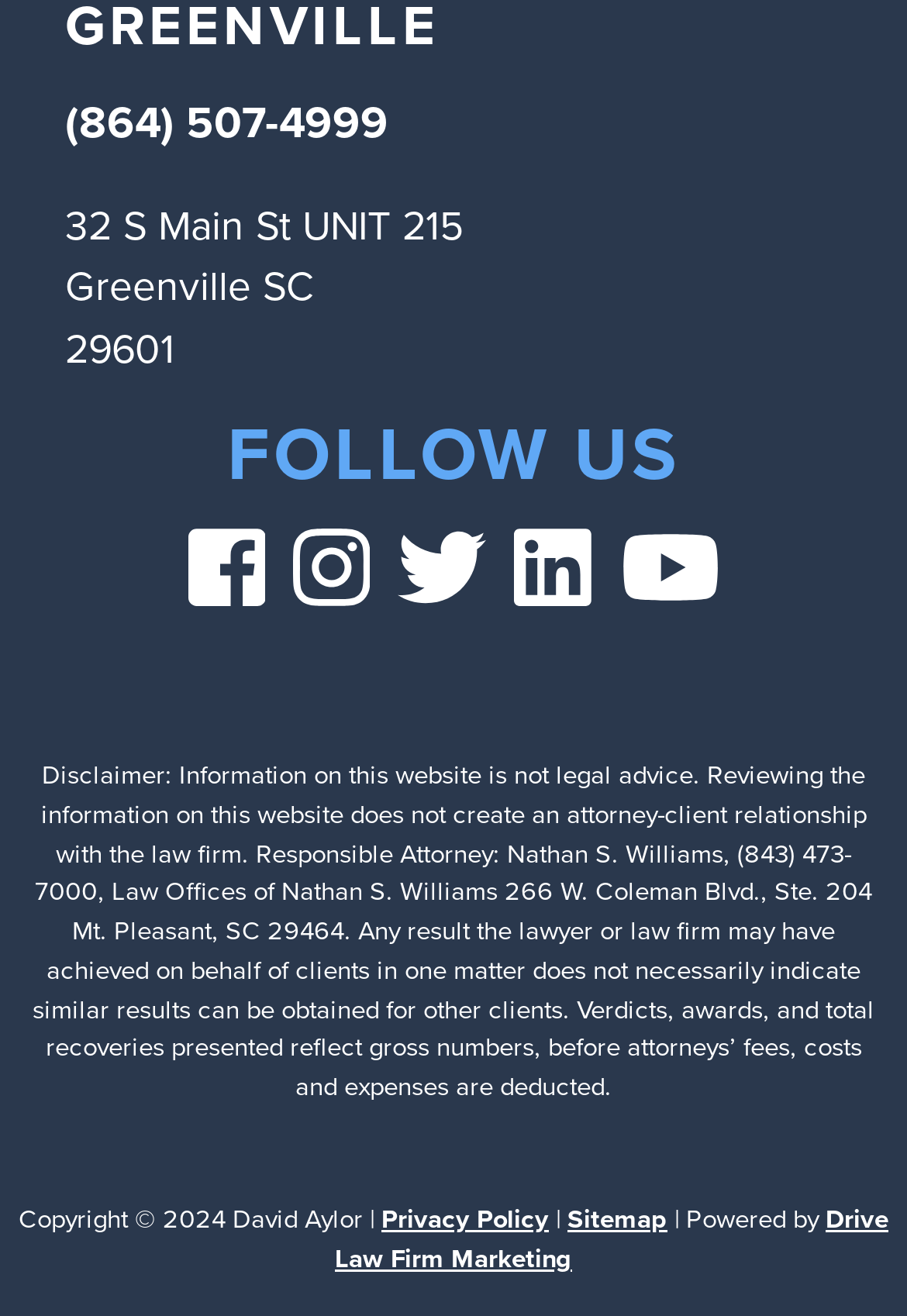Give a one-word or short-phrase answer to the following question: 
What is the phone number?

(864) 507-4999